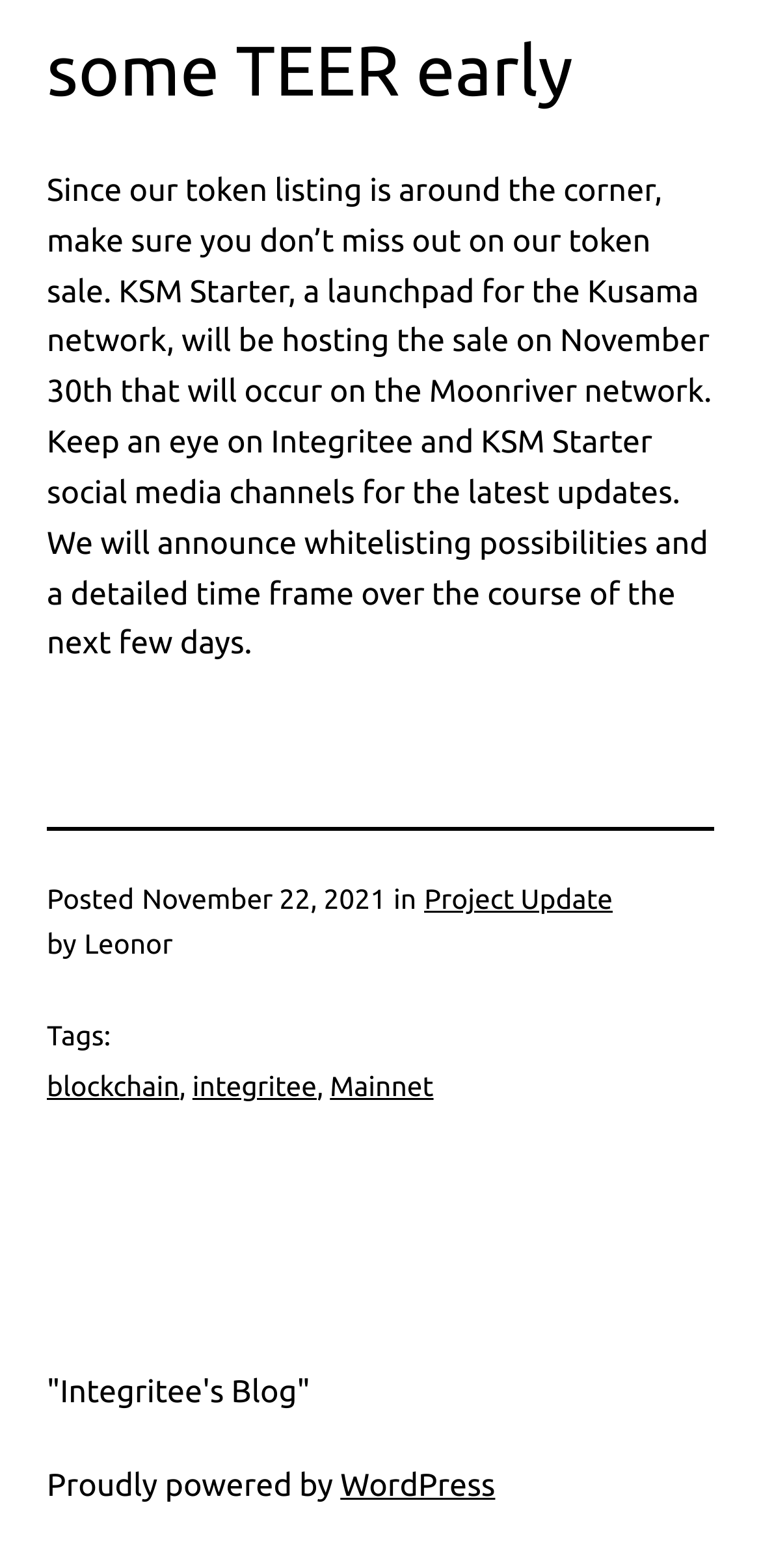Locate the bounding box coordinates for the element described below: "alt="My Romance List"". The coordinates must be four float values between 0 and 1, formatted as [left, top, right, bottom].

None